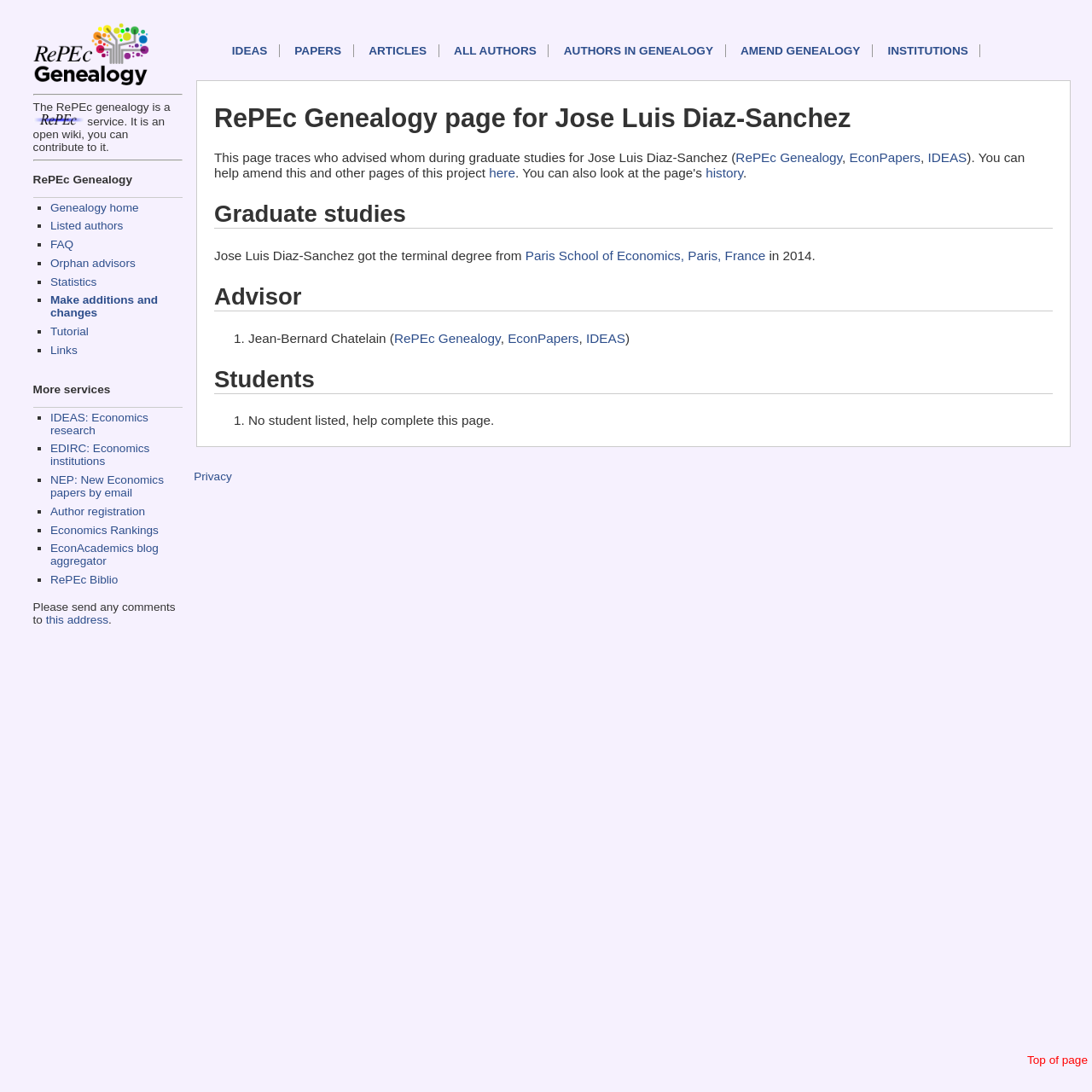Please pinpoint the bounding box coordinates for the region I should click to adhere to this instruction: "View RePEc Genealogy page".

[0.196, 0.138, 0.674, 0.151]